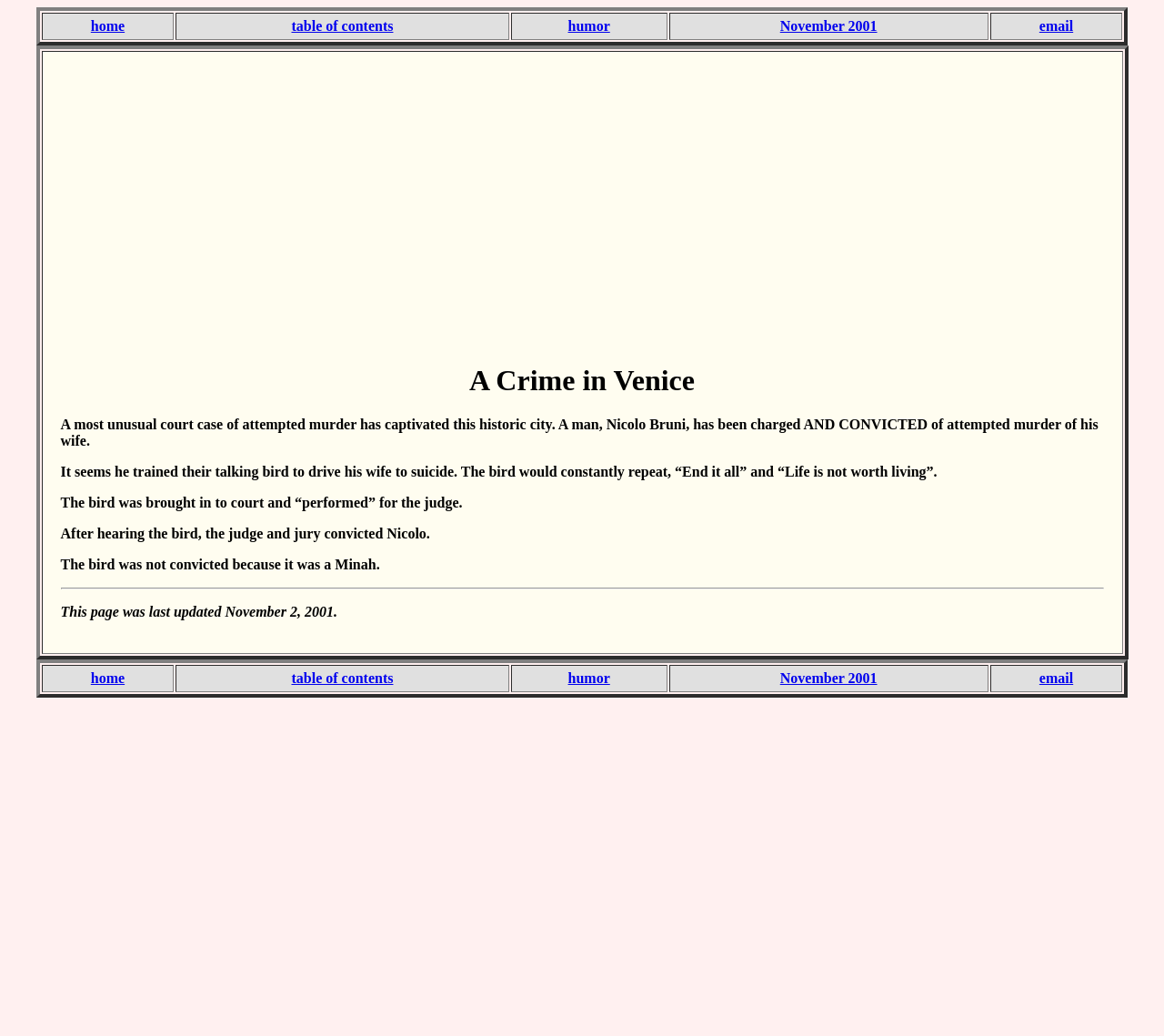Indicate the bounding box coordinates of the clickable region to achieve the following instruction: "view table of contents."

[0.151, 0.012, 0.437, 0.039]